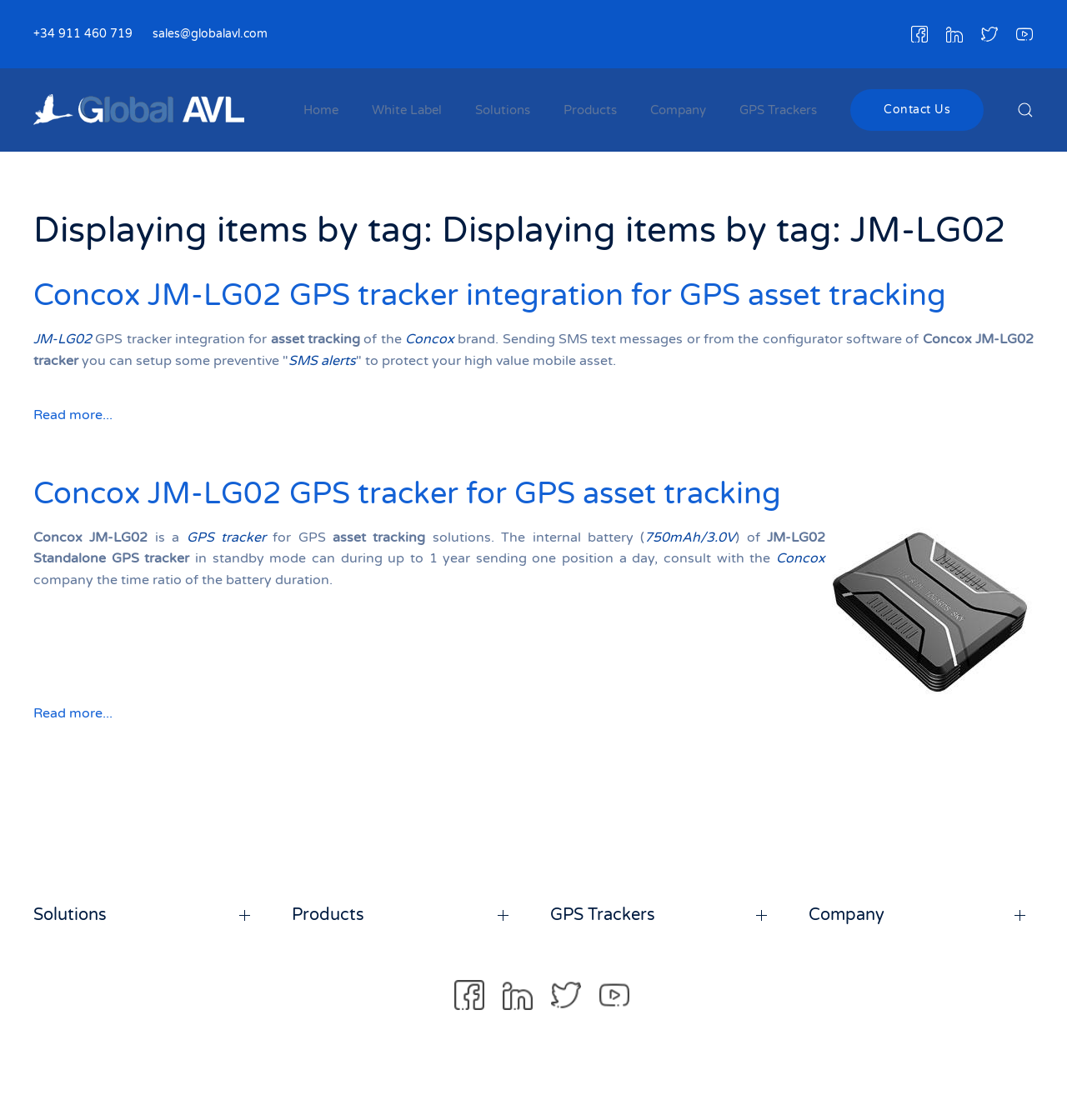Provide the bounding box coordinates of the HTML element described by the text: "White Label".

[0.333, 0.061, 0.43, 0.135]